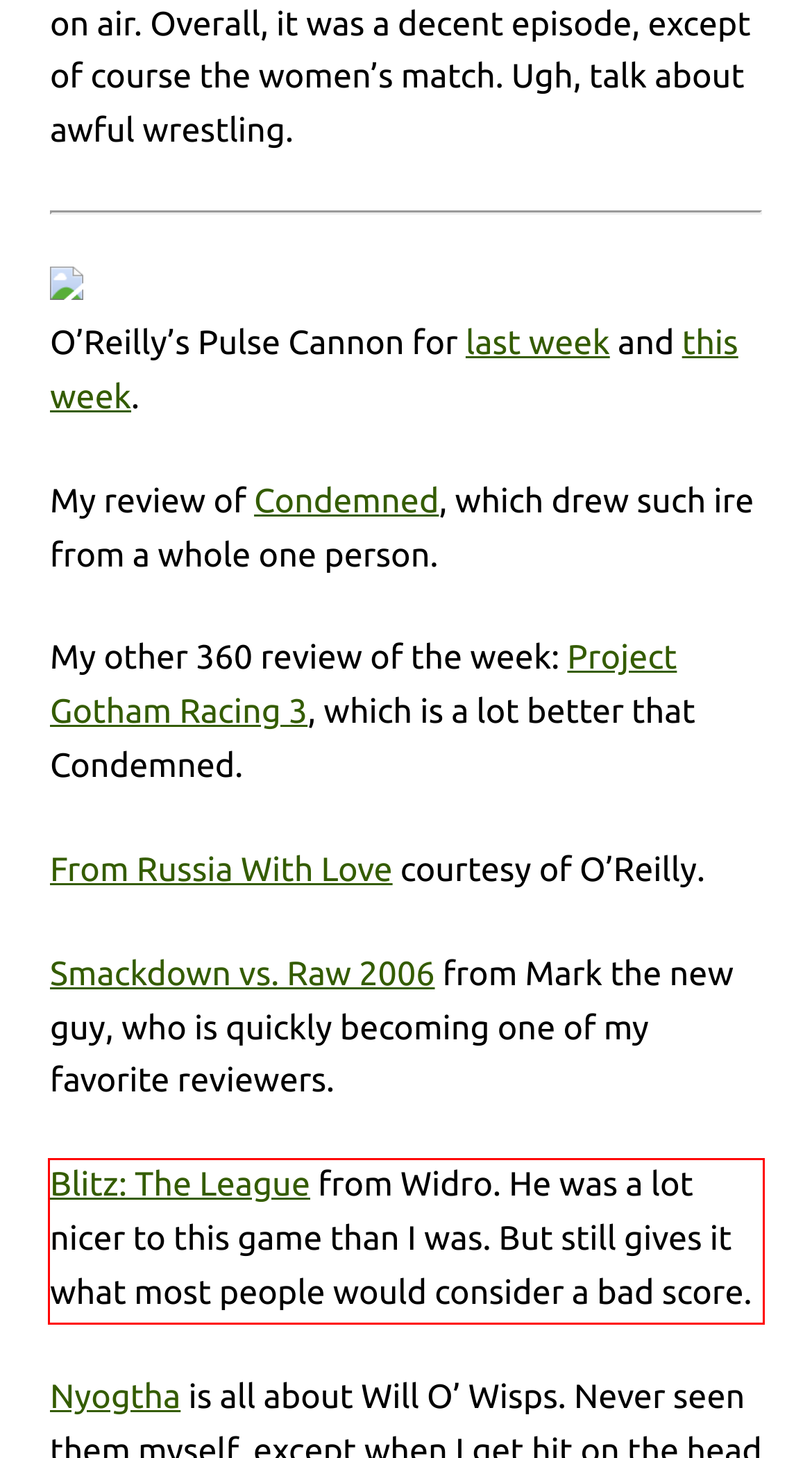Please look at the webpage screenshot and extract the text enclosed by the red bounding box.

Blitz: The League from Widro. He was a lot nicer to this game than I was. But still gives it what most people would consider a bad score.